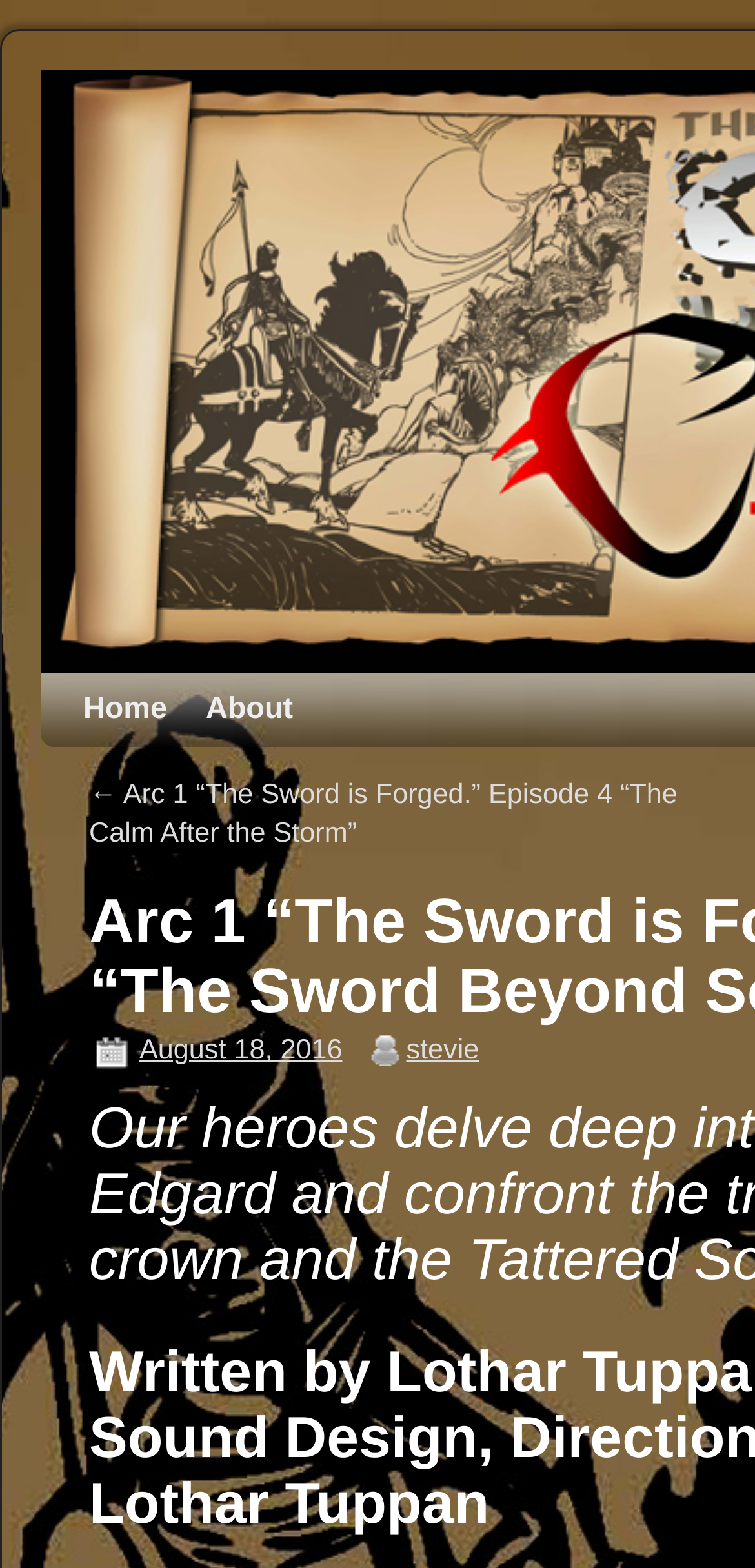Generate the text content of the main headline of the webpage.

Arc 1 “The Sword is Forged.” Episode 5 “The Sword Beyond Sorrow”